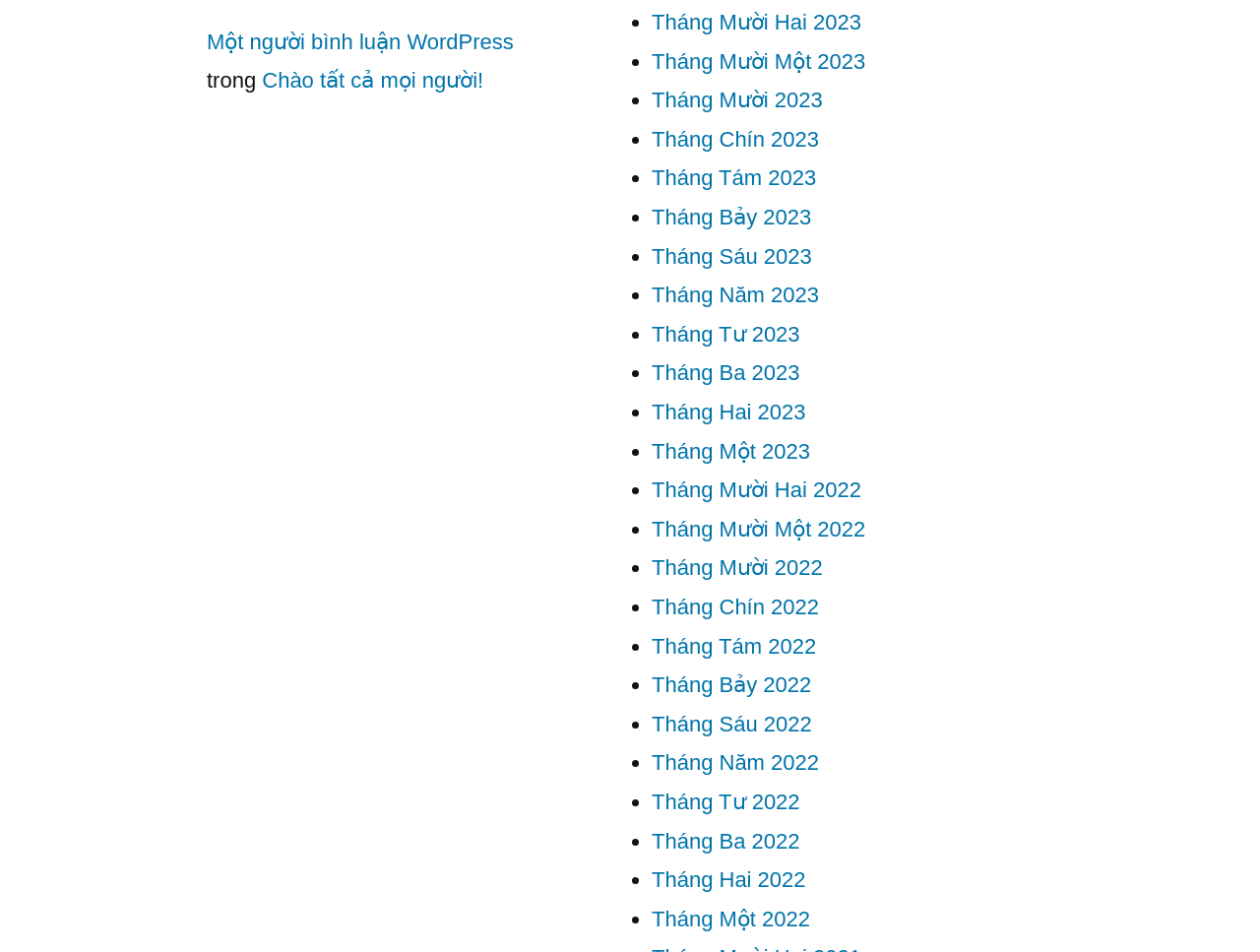What is the language of the webpage?
Answer the question with a single word or phrase, referring to the image.

Vietnamese